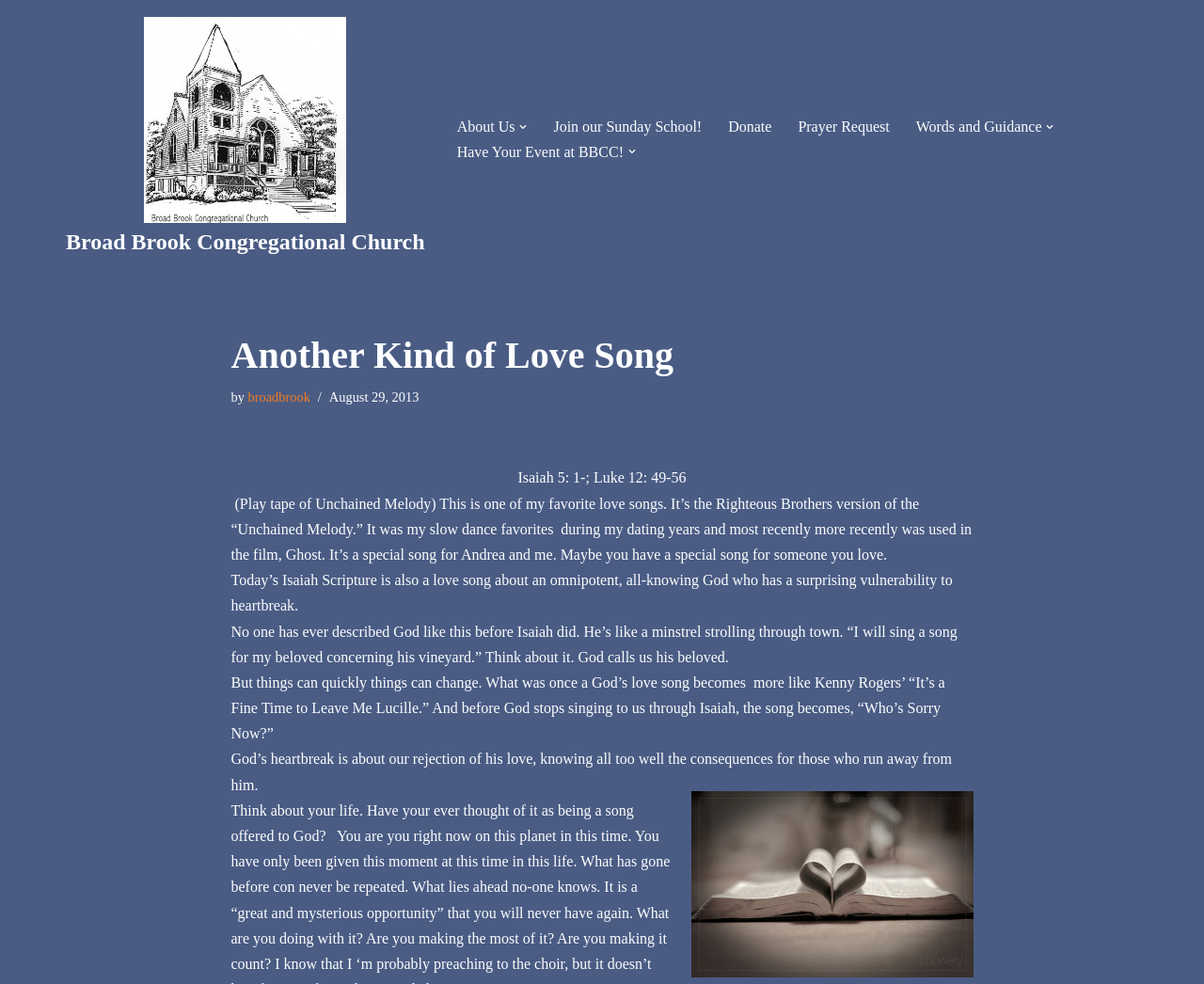Find the bounding box coordinates for the area that should be clicked to accomplish the instruction: "Click the 'Donate' link".

[0.605, 0.116, 0.641, 0.141]